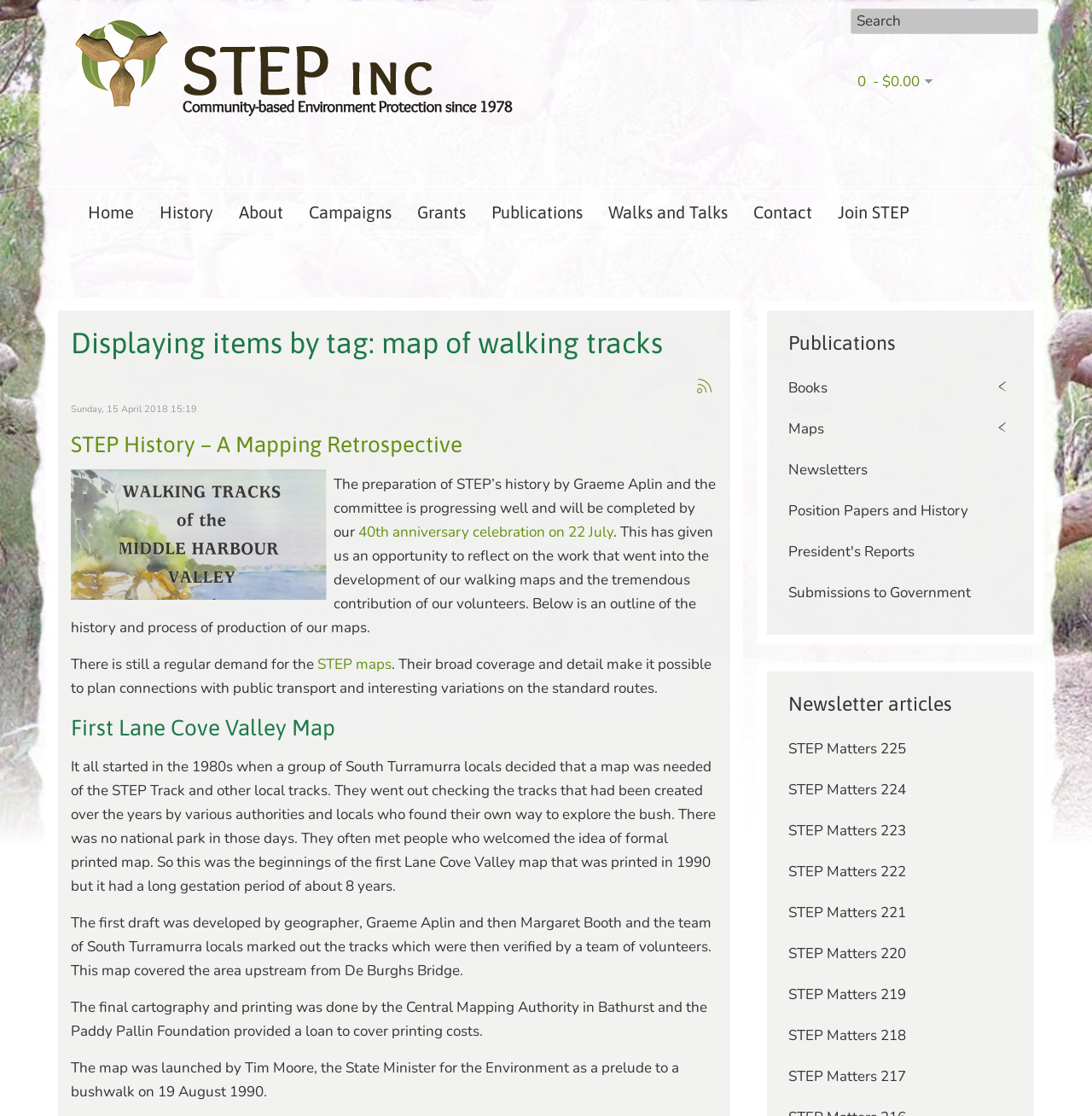Identify and provide the main heading of the webpage.

Displaying items by tag: map of walking tracks